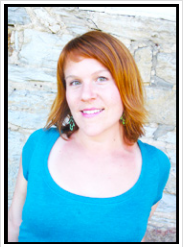Please respond in a single word or phrase: 
What is the background of the image?

textured stone wall